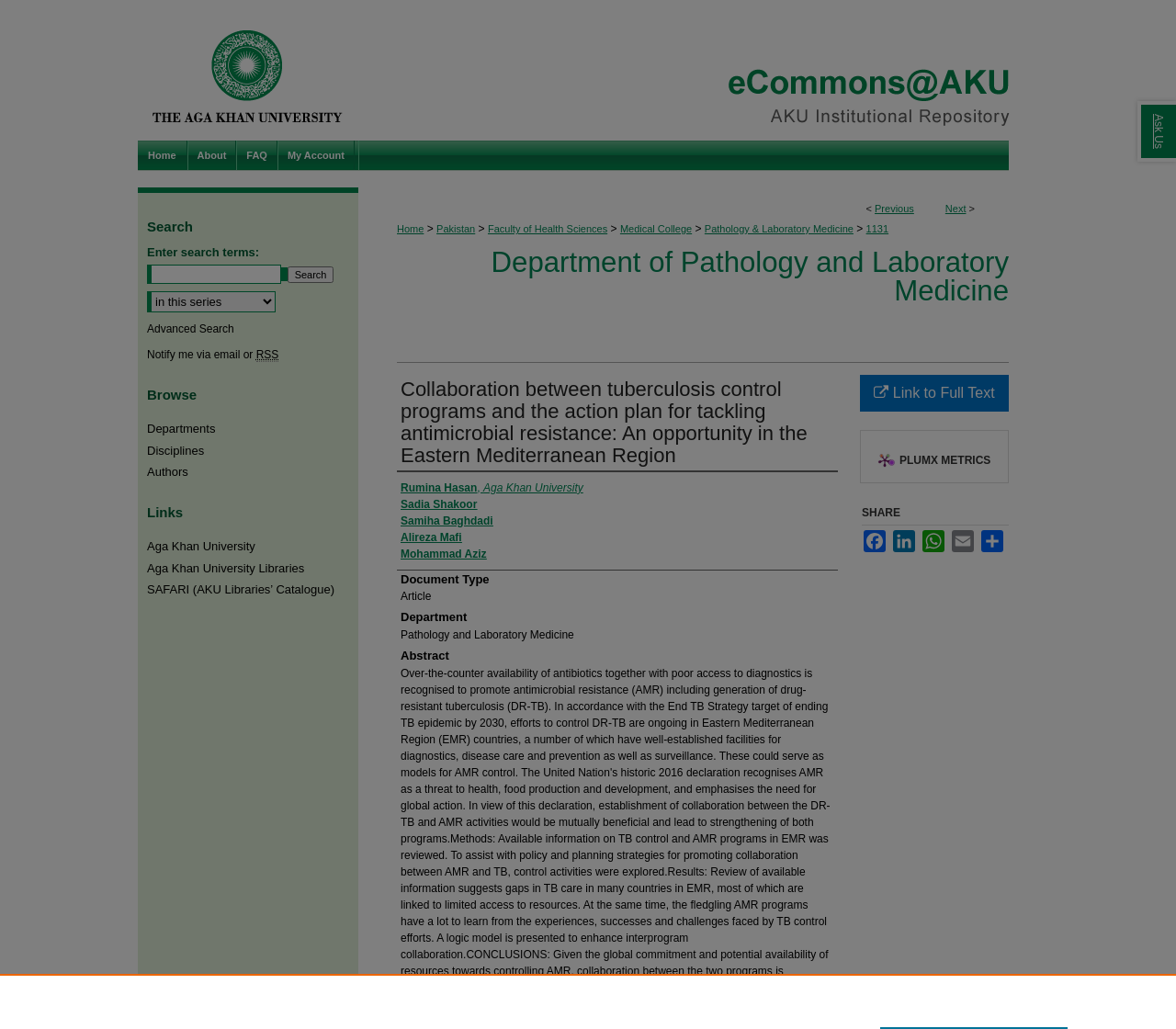Explain in detail what you observe on this webpage.

This webpage appears to be a research article page from the eCommons@AKU repository. At the top, there is a menu link and an eCommons@AKU logo, followed by a navigation bar with links to Home, About, FAQ, and My Account. Below the navigation bar, there is a breadcrumb trail showing the path to the current page.

The main content of the page is divided into several sections. The first section displays the title of the article, "Collaboration between tuberculosis control programs and the action plan for tackling antimicrobial resistance: An opportunity in the Eastern Mediterranean Region," and the authors' names, including Rumina Hasan, Sadia Shakoor, and others.

The next section provides metadata about the article, including the document type, department, and abstract. There is also a link to the full text of the article and a PLUMX METRICS link with an accompanying image.

On the right side of the page, there are several links to share the article on social media platforms, including Facebook, LinkedIn, WhatsApp, and Email. Below these links, there is a search box with a label "Enter search terms:" and a dropdown menu to select the context to search. There are also links to Advanced Search and to receive notifications via email or RSS.

Further down the page, there are links to browse departments, disciplines, authors, and other resources, including Aga Khan University and its libraries. At the very bottom of the page, there is a button labeled "Ask Us" that appears to be a contact or support feature.